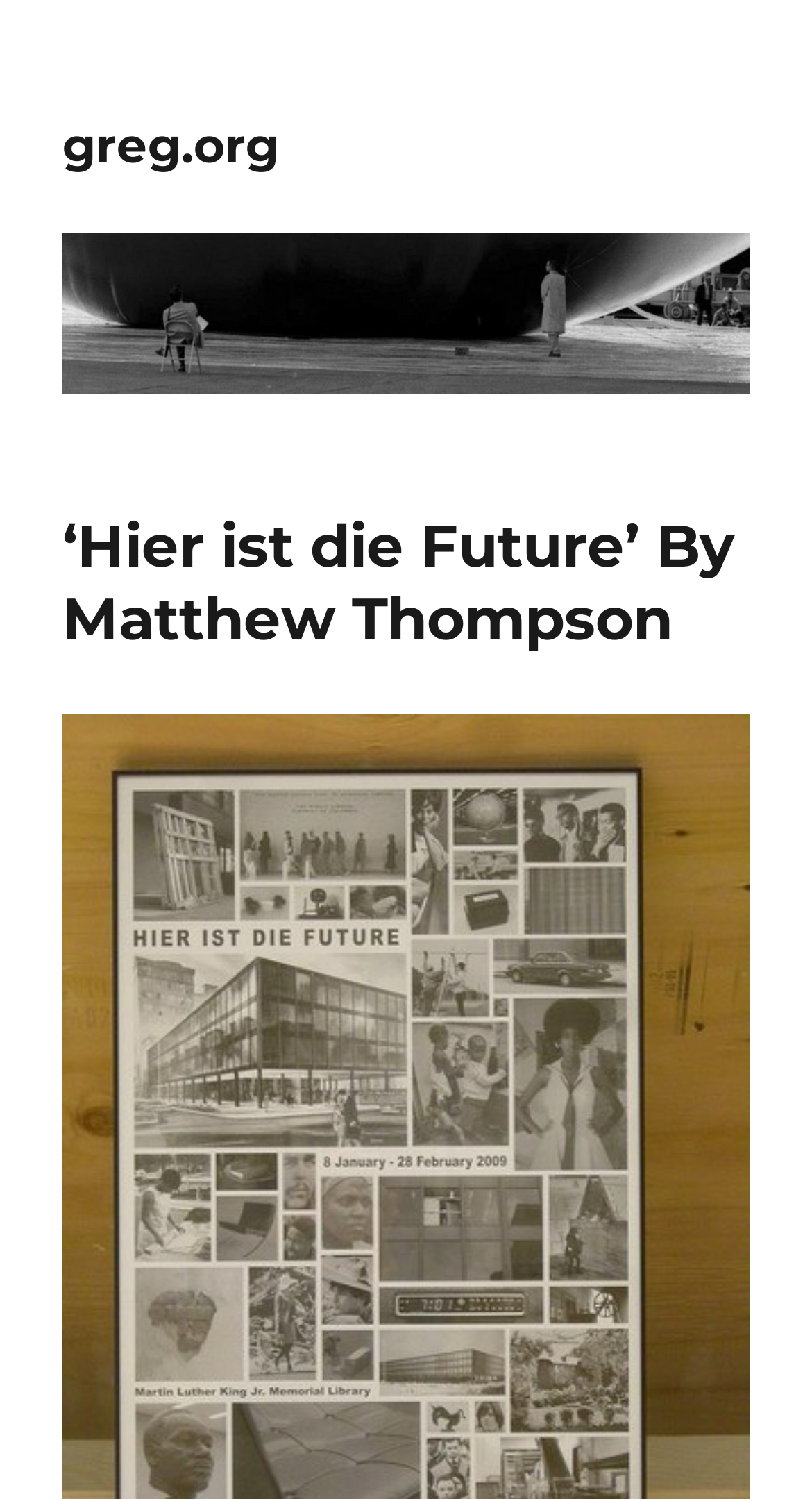Determine the bounding box coordinates of the UI element described below. Use the format (top-left x, top-left y, bottom-right x, bottom-right y) with floating point numbers between 0 and 1: greg.org

[0.077, 0.078, 0.344, 0.117]